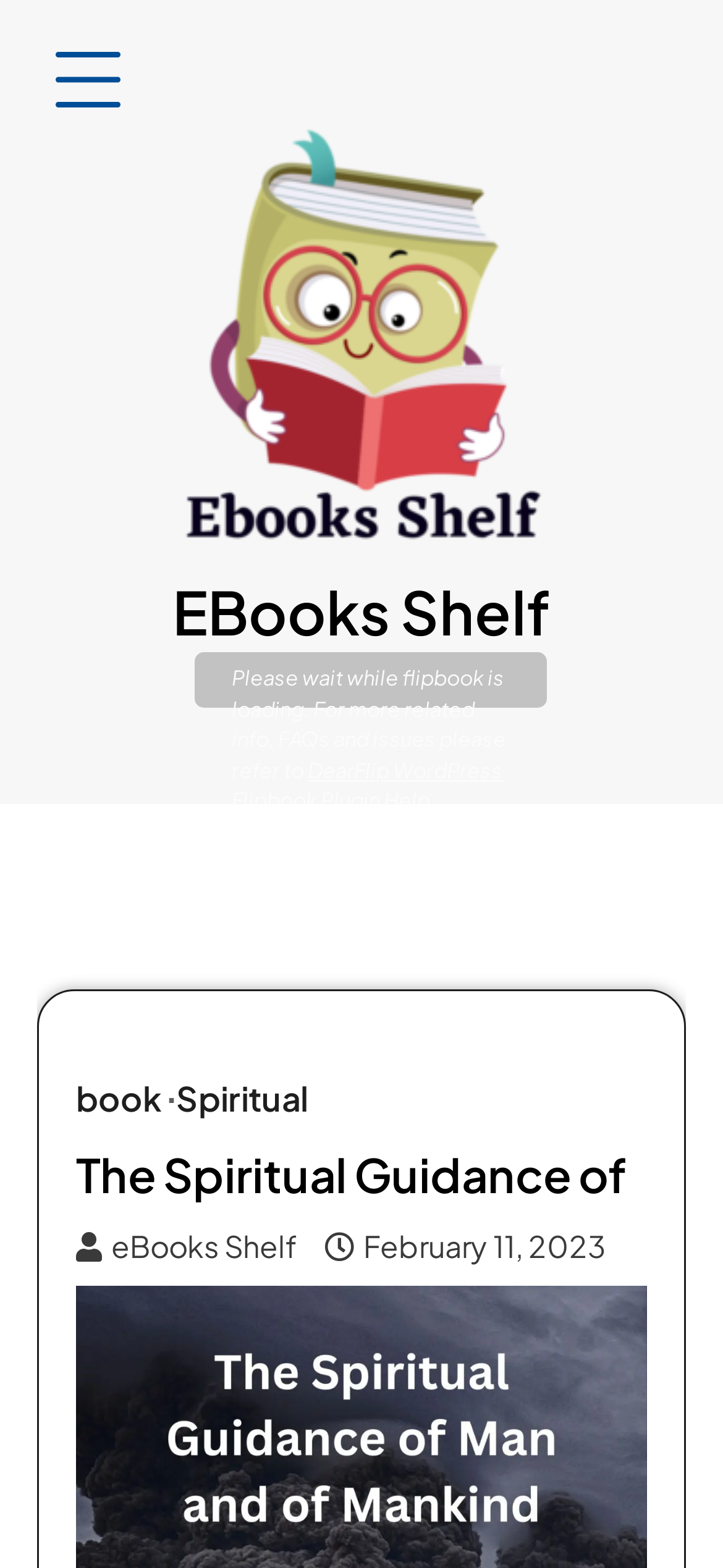What is the plugin mentioned on the webpage?
Based on the visual details in the image, please answer the question thoroughly.

The plugin mentioned on the webpage is the DearFlip WordPress Flipbook Plugin, which is mentioned in the text 'DearFlip WordPress Flipbook Plugin Help'.